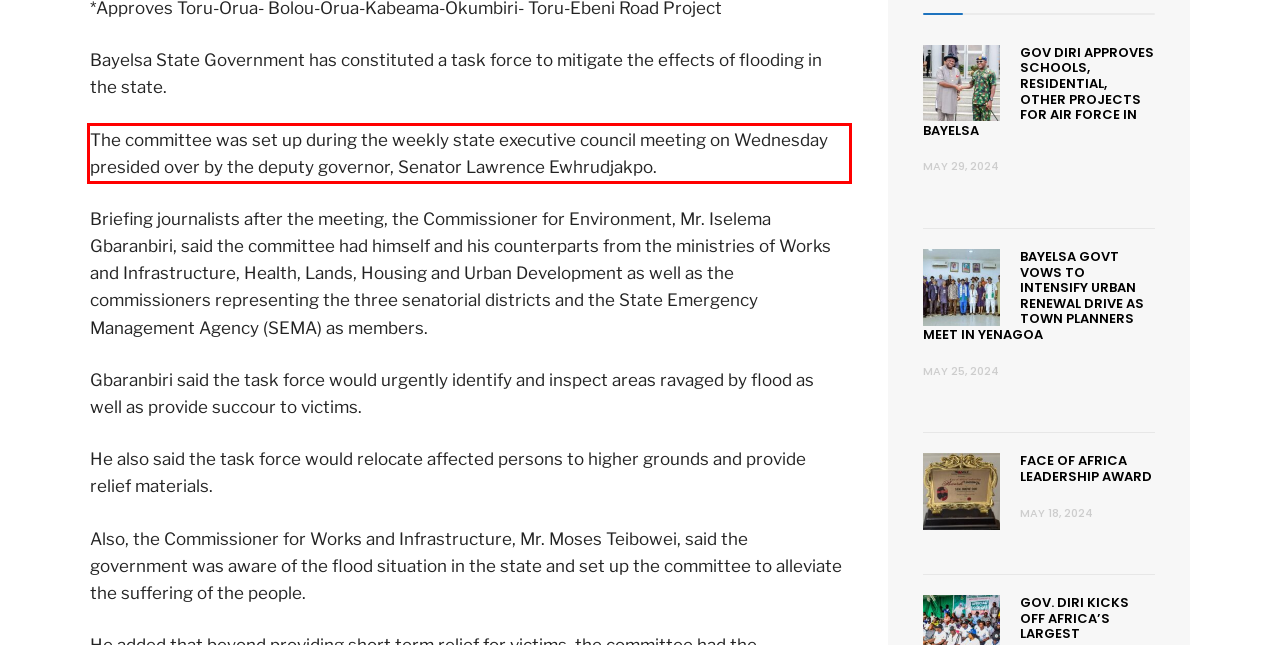Given a webpage screenshot, locate the red bounding box and extract the text content found inside it.

The committee was set up during the weekly state executive council meeting on Wednesday presided over by the deputy governor, Senator Lawrence Ewhrudjakpo.